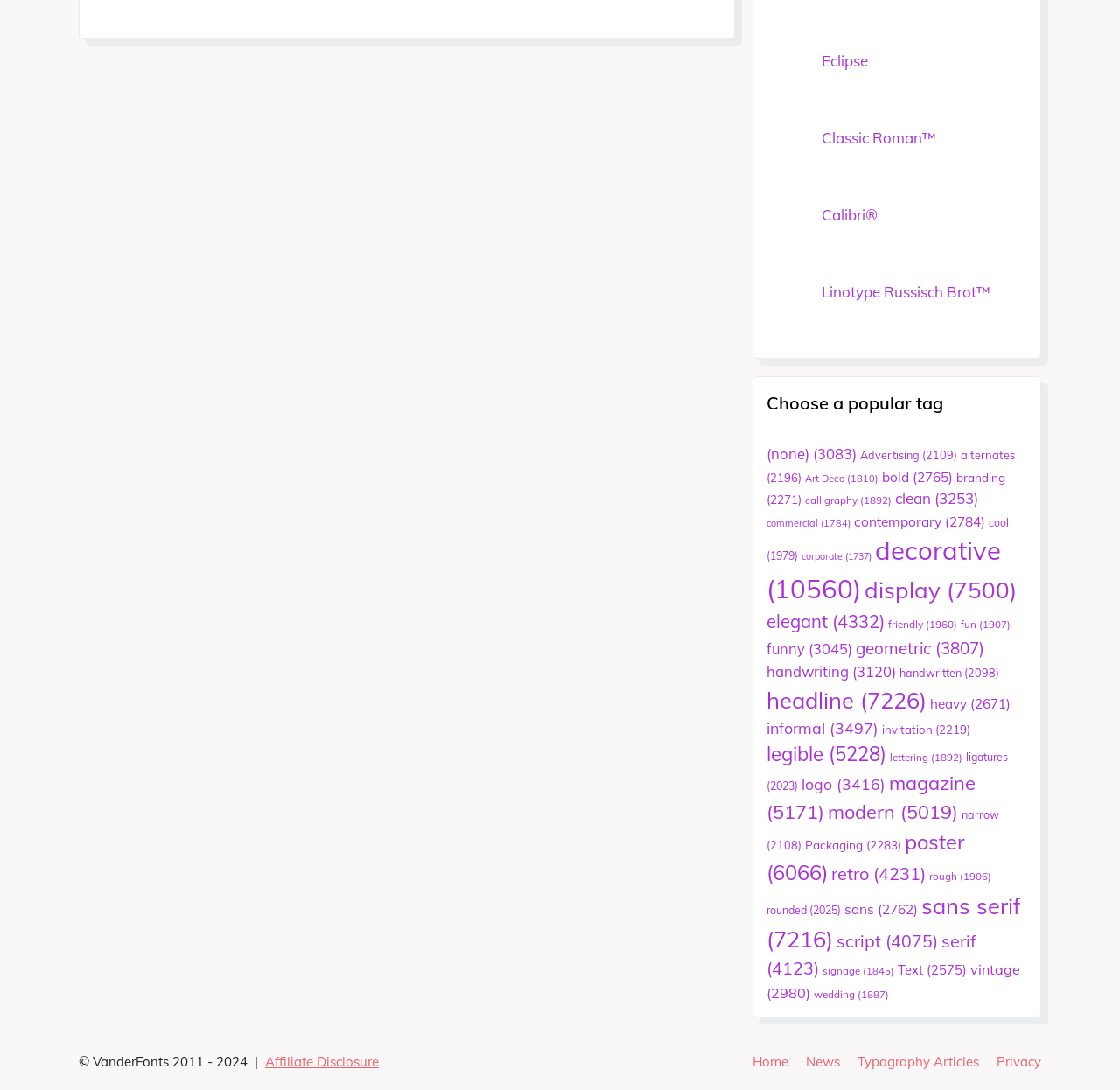Identify the bounding box for the element characterized by the following description: "Linotype Russisch Brot™".

[0.733, 0.259, 0.884, 0.276]